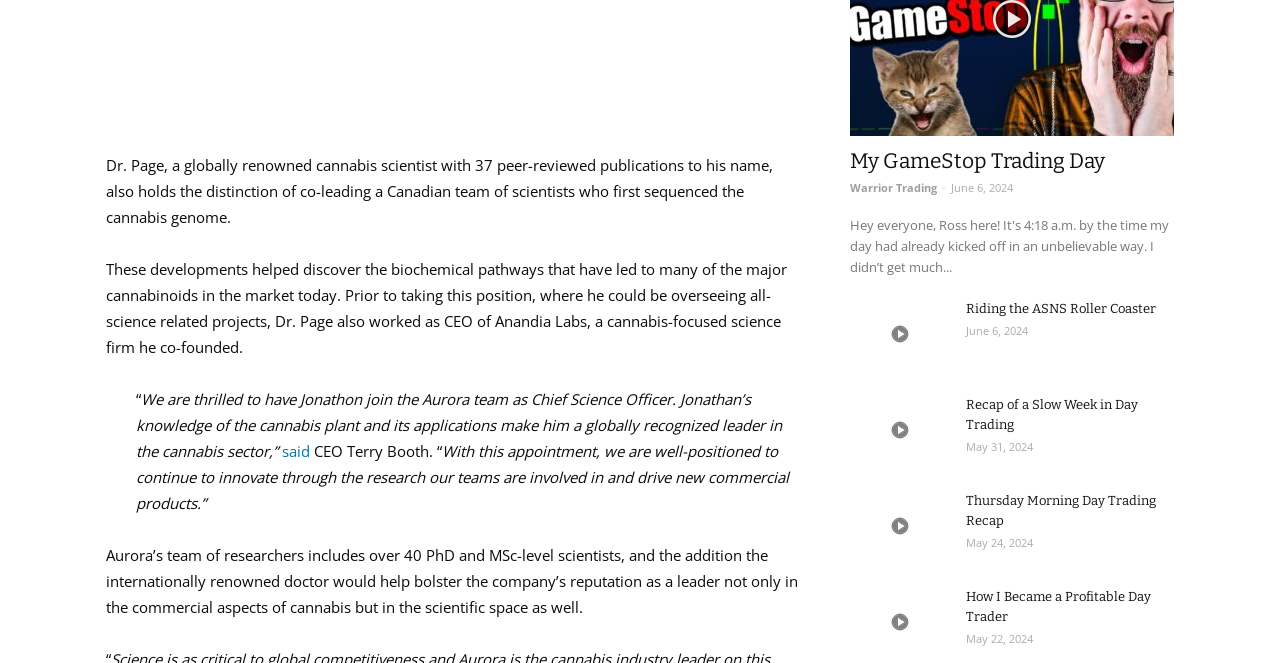How many PhD and MSc-level scientists are on Aurora's team?
Please give a detailed and elaborate answer to the question based on the image.

The text states that Aurora's team of researchers includes over 40 PhD and MSc-level scientists, and the addition of Dr. Page would help bolster the company's reputation as a leader in the scientific space.